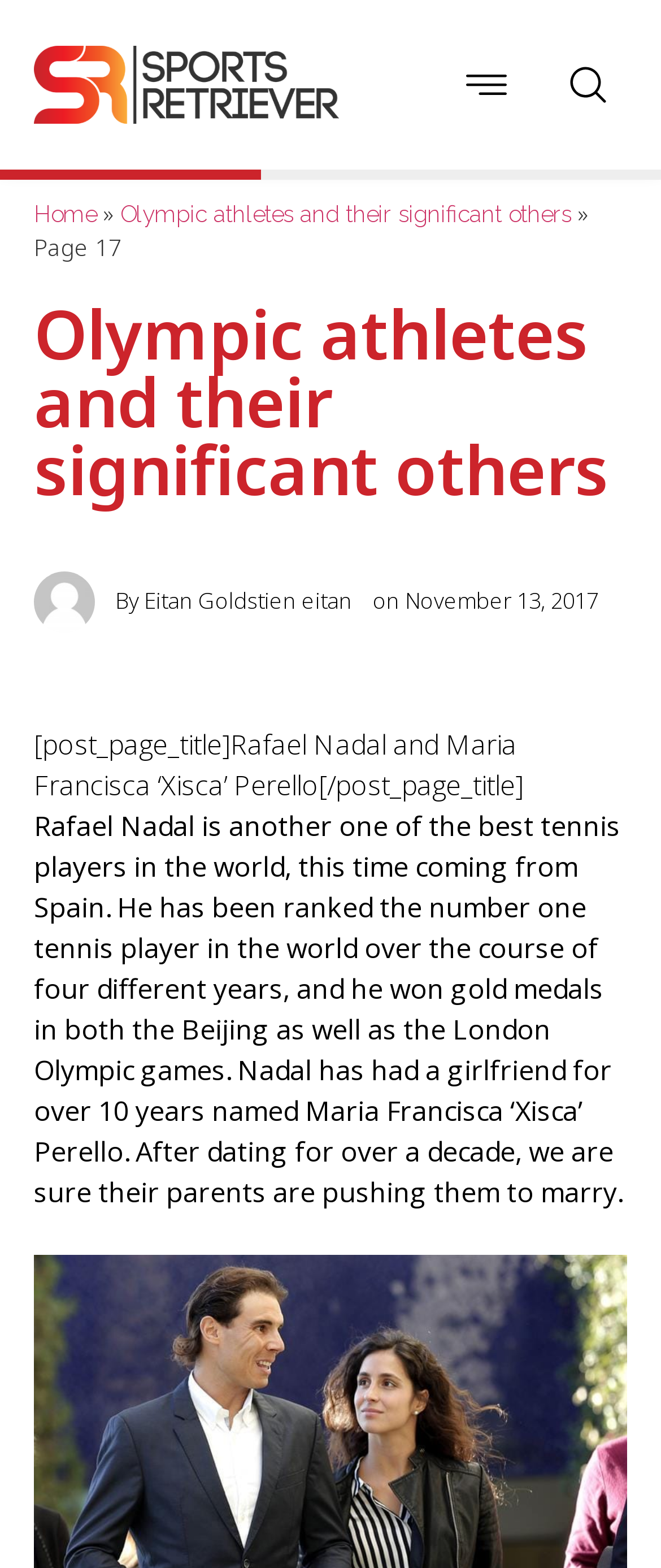Respond to the following question with a brief word or phrase:
What is the name of the Olympic games where Rafael Nadal won gold medals?

Beijing and London